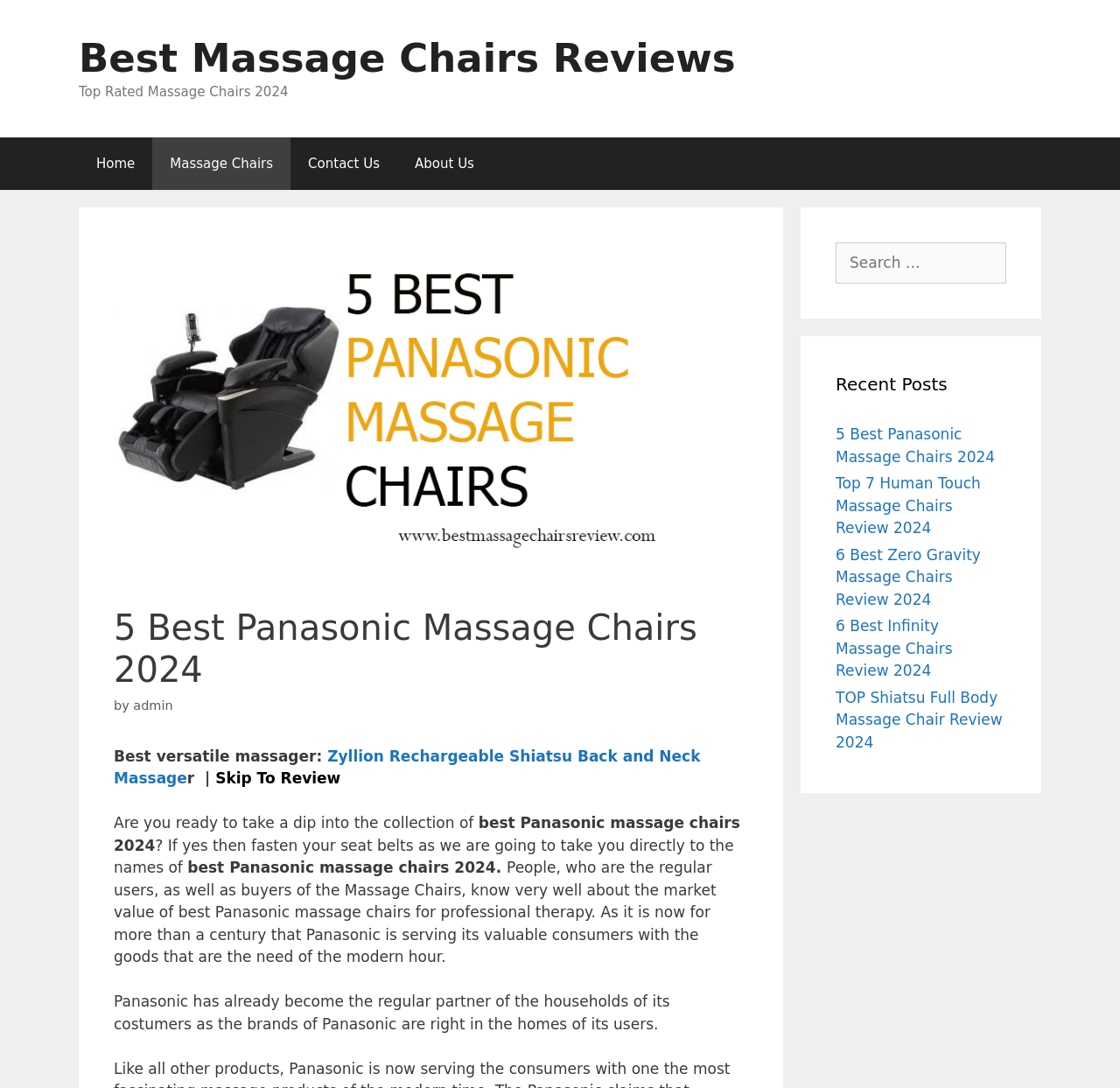Can you find the bounding box coordinates for the element to click on to achieve the instruction: "Read the recent post about 5 Best Panasonic Massage Chairs 2024"?

[0.746, 0.391, 0.888, 0.428]